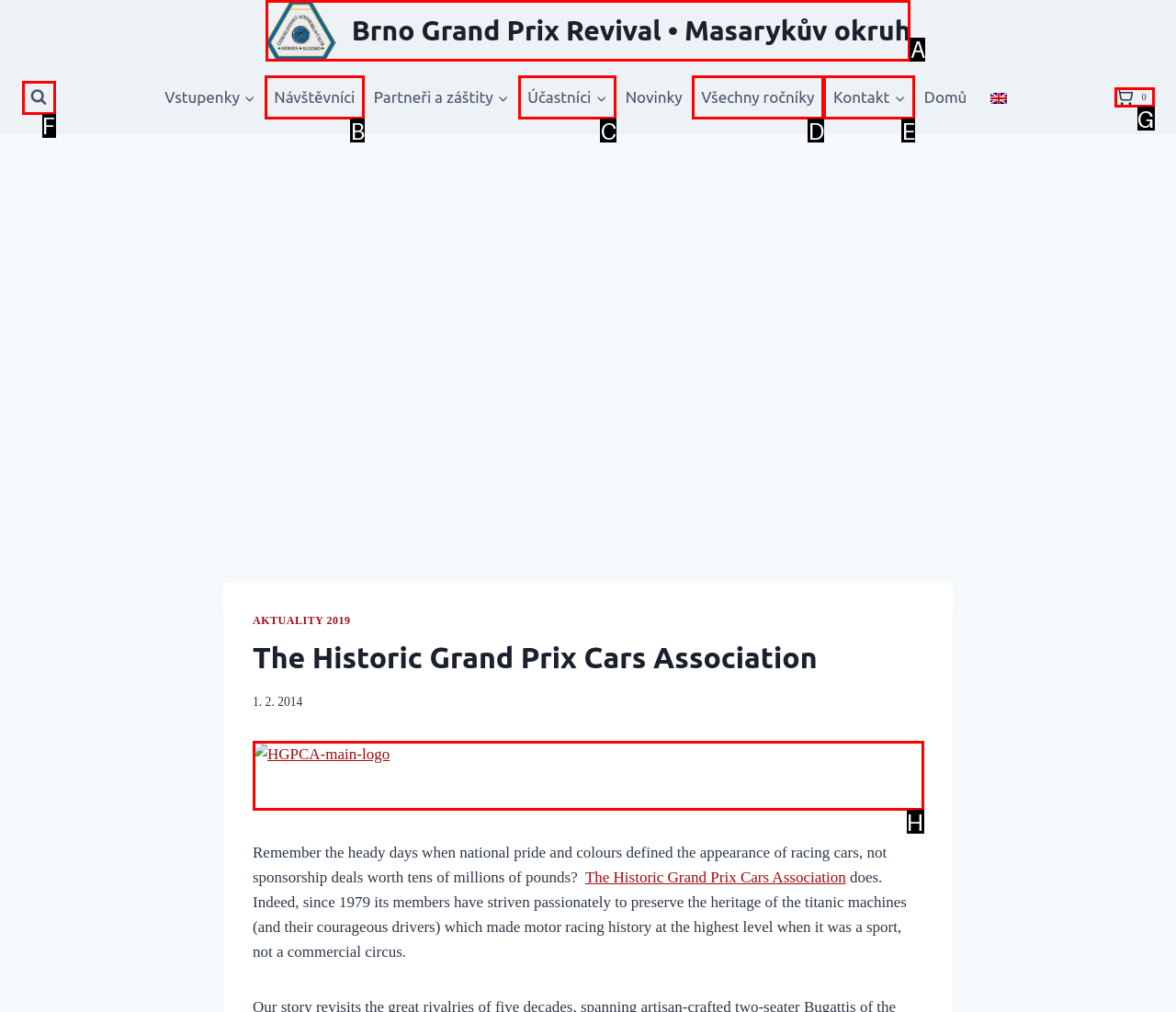Point out which UI element to click to complete this task: Click Tadworth Garage Conversion Quotes
Answer with the letter corresponding to the right option from the available choices.

None